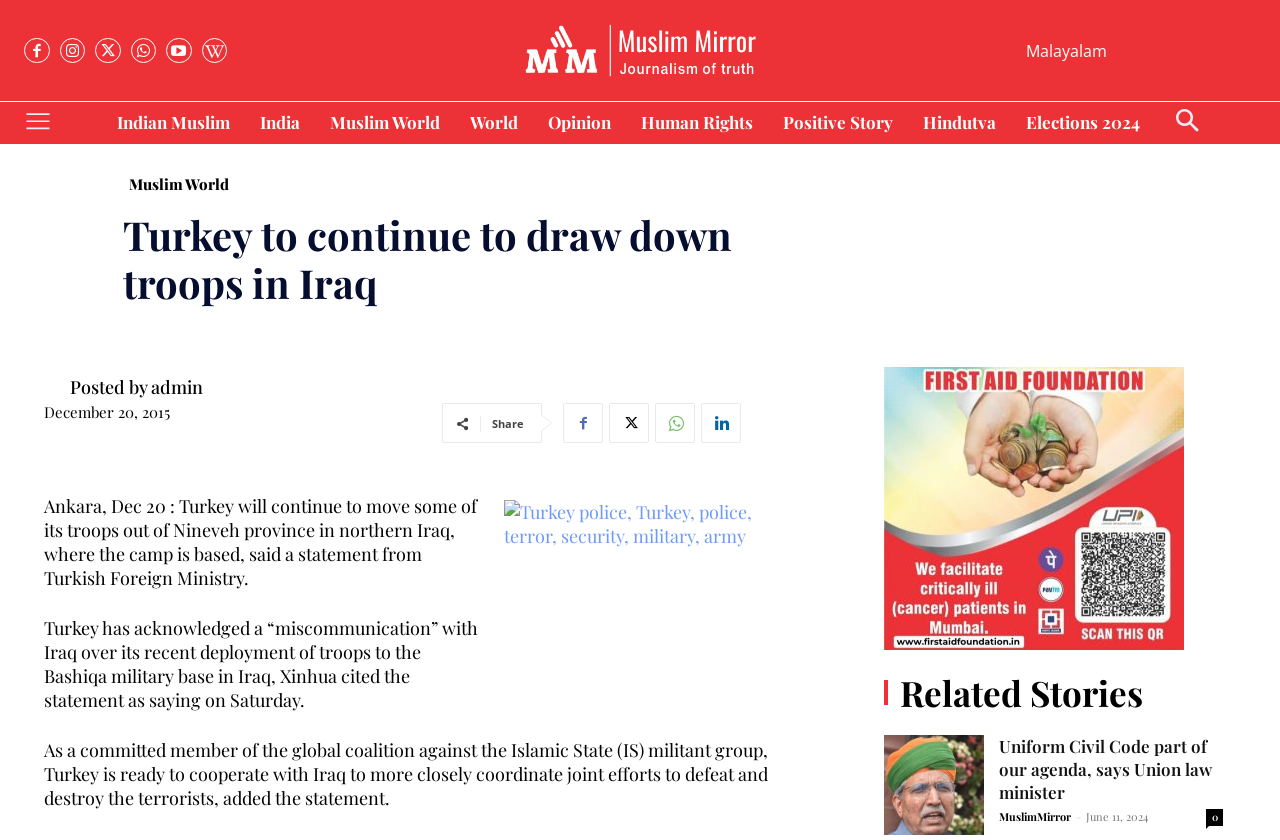Determine the bounding box coordinates for the clickable element required to fulfill the instruction: "Click on the 'Related Stories' link". Provide the coordinates as four float numbers between 0 and 1, i.e., [left, top, right, bottom].

[0.69, 0.809, 0.956, 0.844]